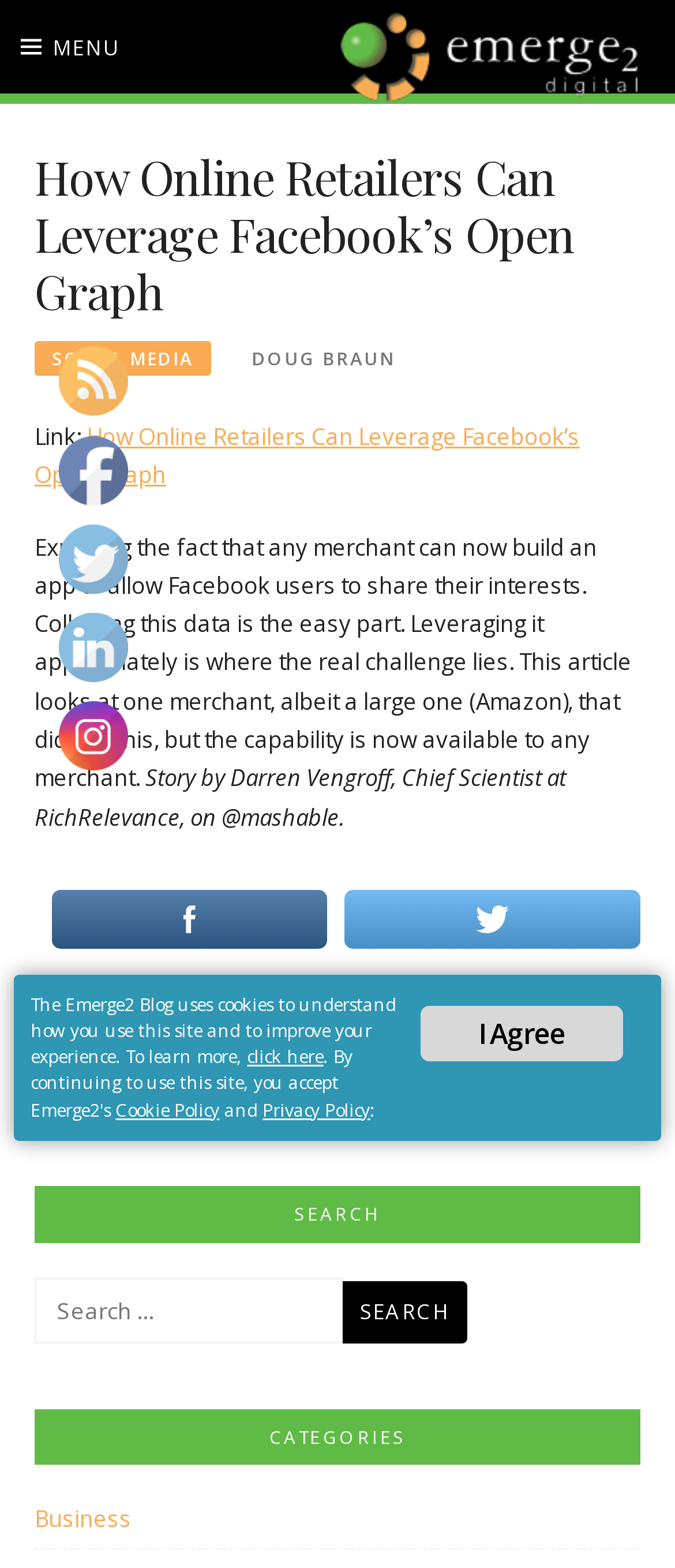Please look at the image and answer the question with a detailed explanation: How many social media links are there at the top of the webpage?

I found the answer by looking at the top of the webpage, where I see links to Facebook, Twitter, LinkedIn, Instagram, and RSS. This suggests that there are 5 social media links at the top of the webpage.